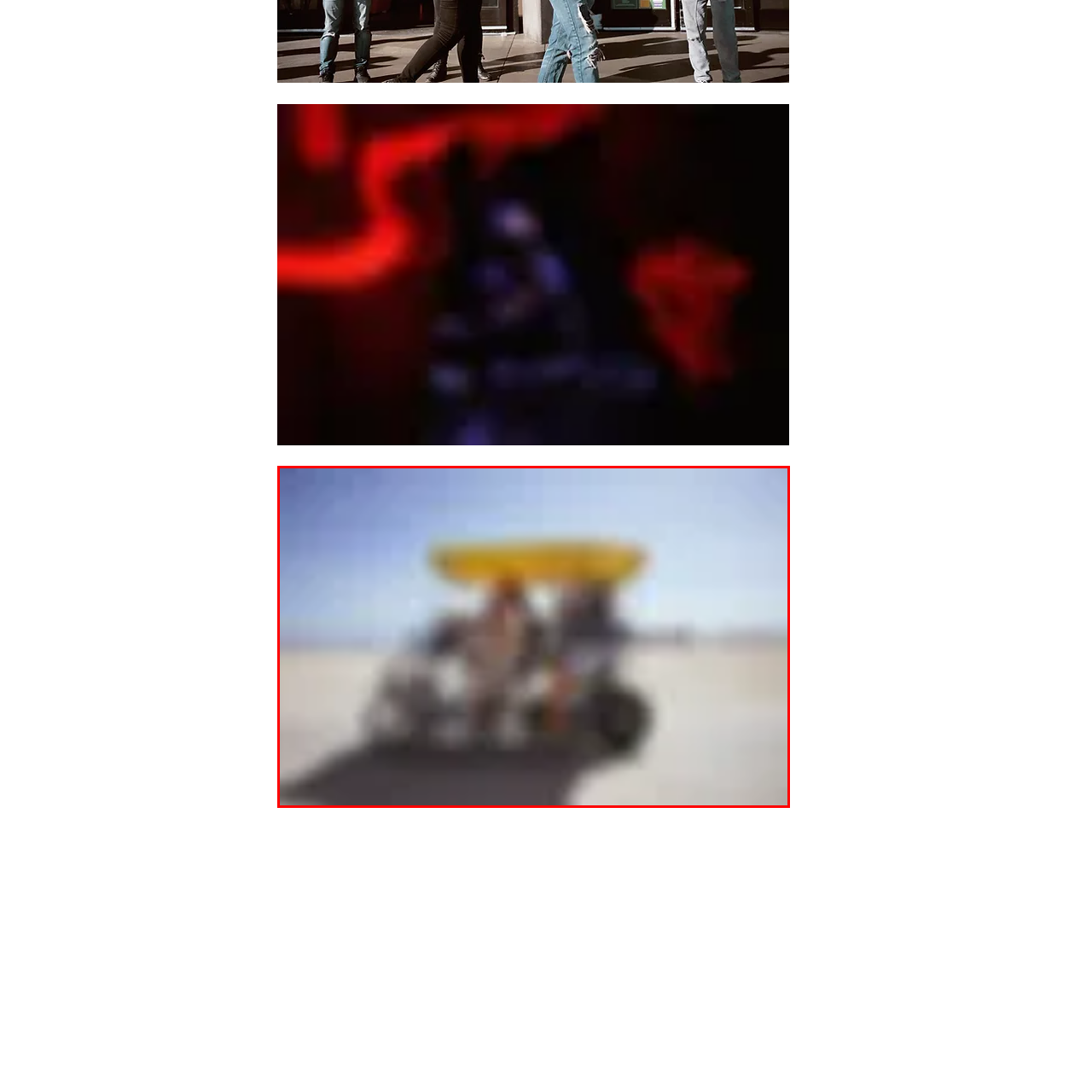Examine the content inside the red boundary in the image and give a detailed response to the following query: Is the vehicle in the image a common design?

The caption describes the vehicle as uniquely designed, which suggests that it is not a common or typical design, but rather a one-of-a-kind or custom-made vehicle.